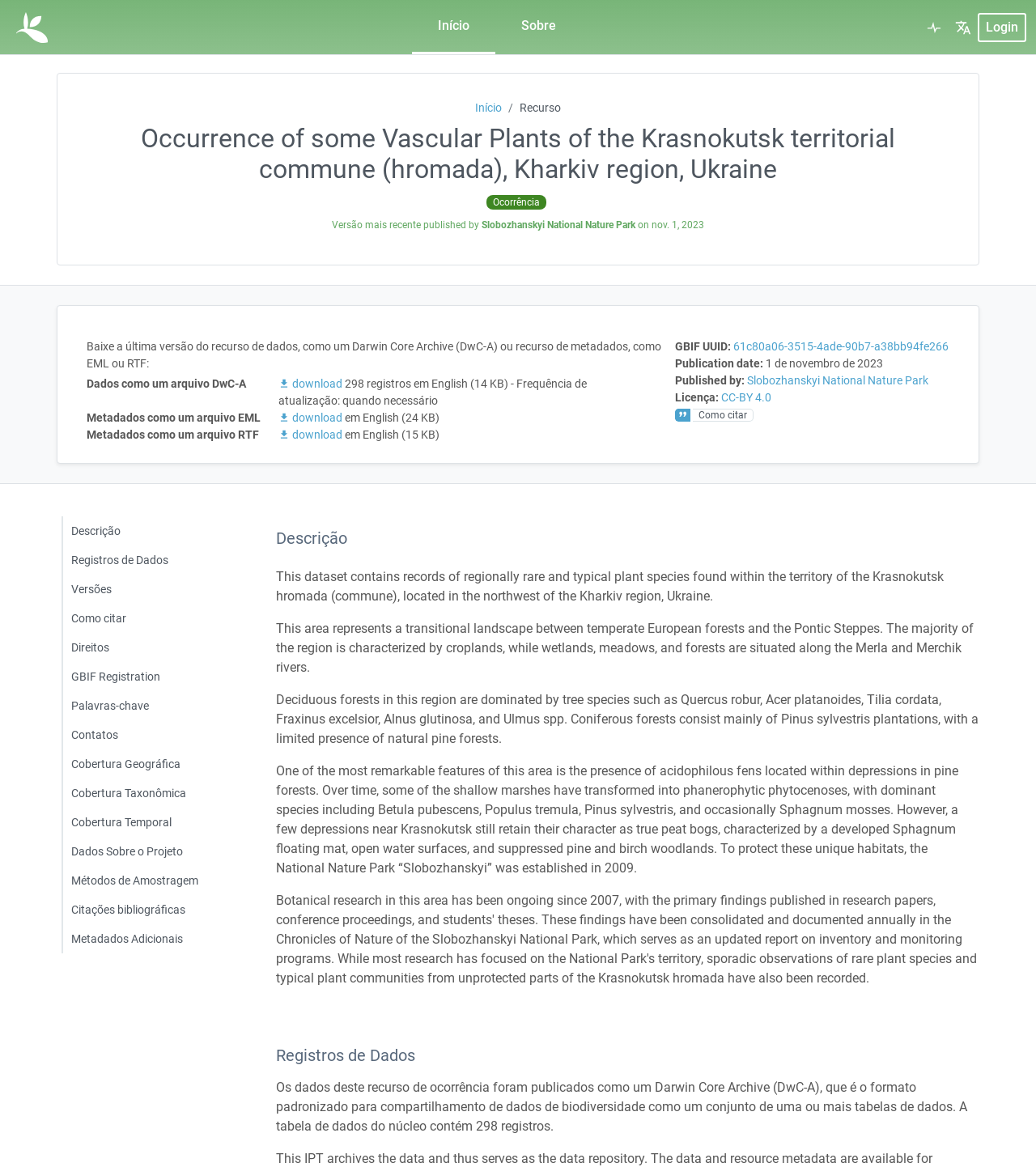What is the dominant tree species in deciduous forests in this region?
Look at the image and provide a short answer using one word or a phrase.

Quercus robur